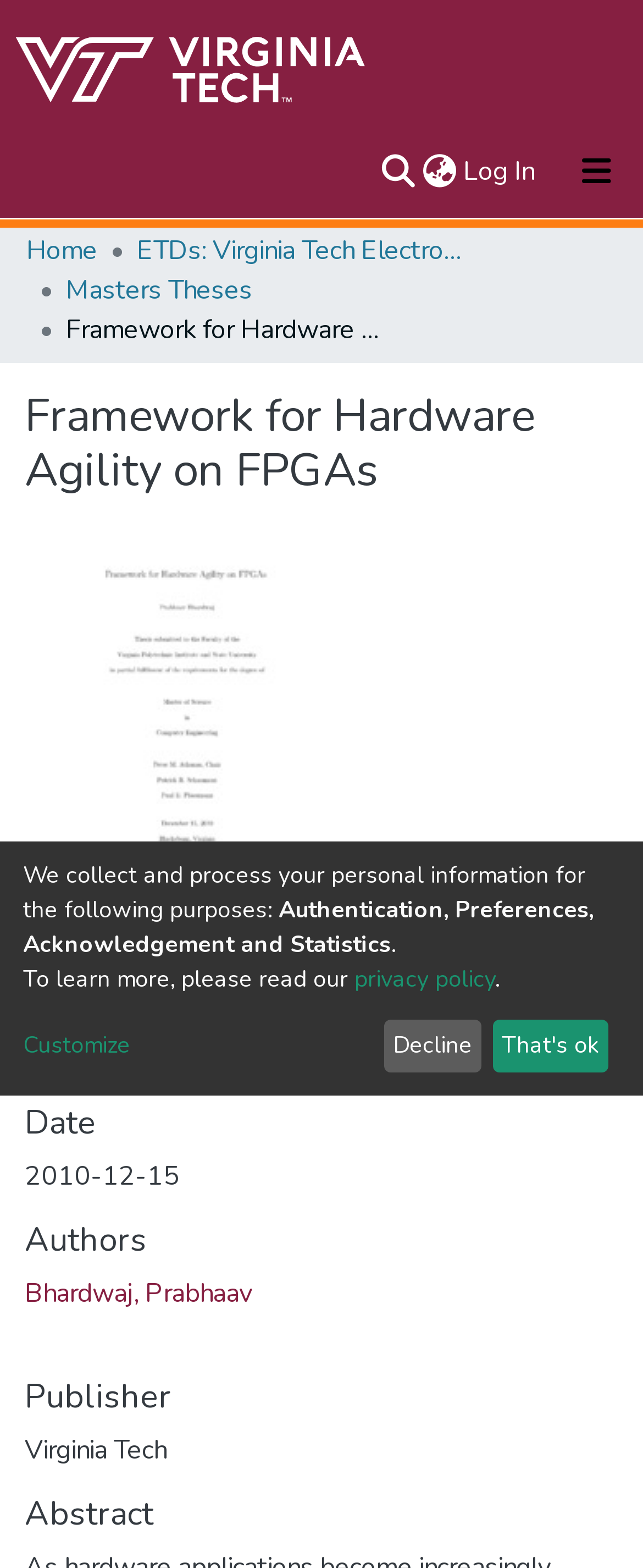Please give the bounding box coordinates of the area that should be clicked to fulfill the following instruction: "Log in". The coordinates should be in the format of four float numbers from 0 to 1, i.e., [left, top, right, bottom].

[0.715, 0.098, 0.836, 0.121]